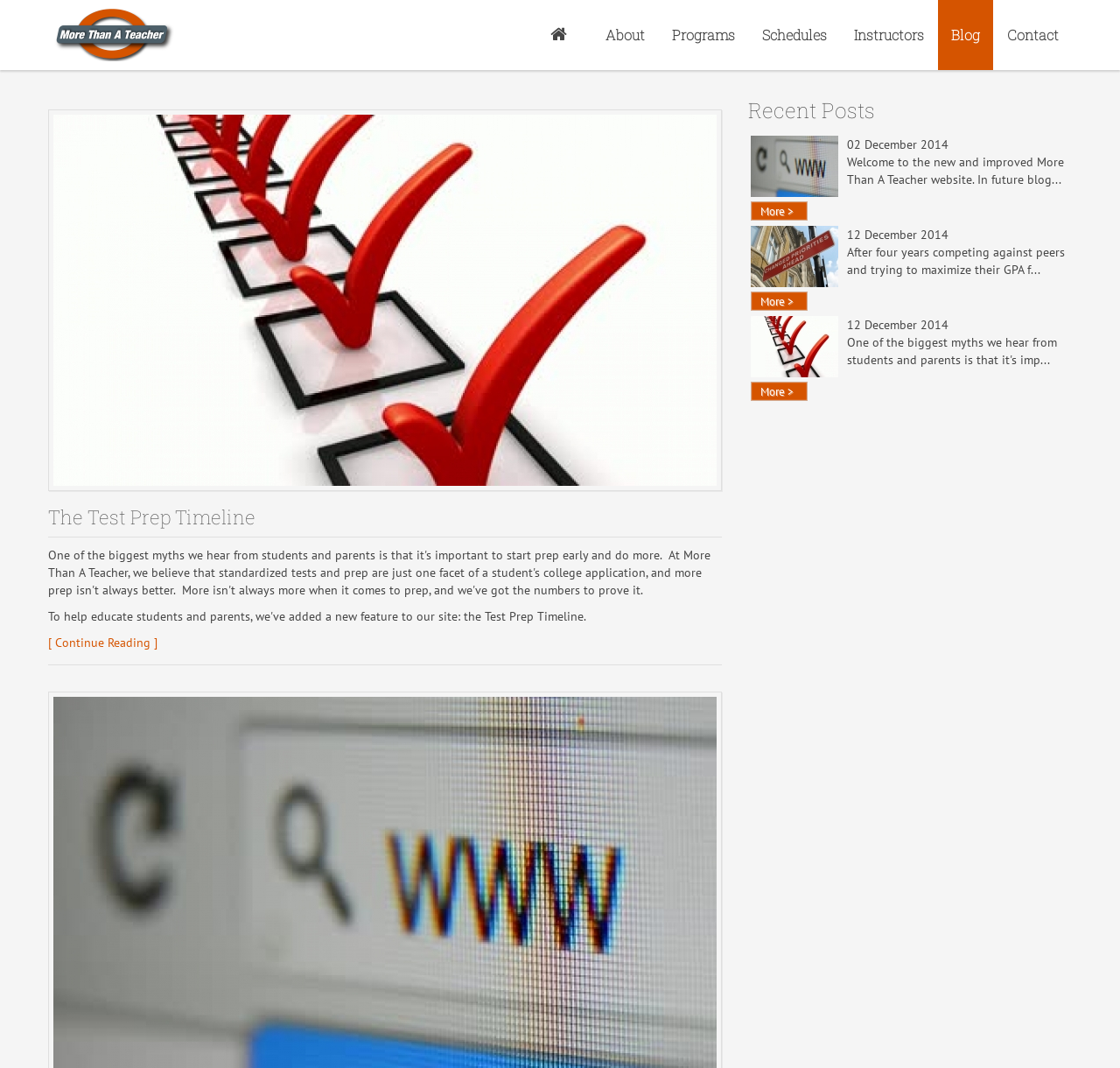What is the name of the first blog post?
Use the information from the screenshot to give a comprehensive response to the question.

I determined the answer by looking at the first blog post title, which is 'The Test Prep Timeline', accompanied by an image and a 'Continue Reading' link.